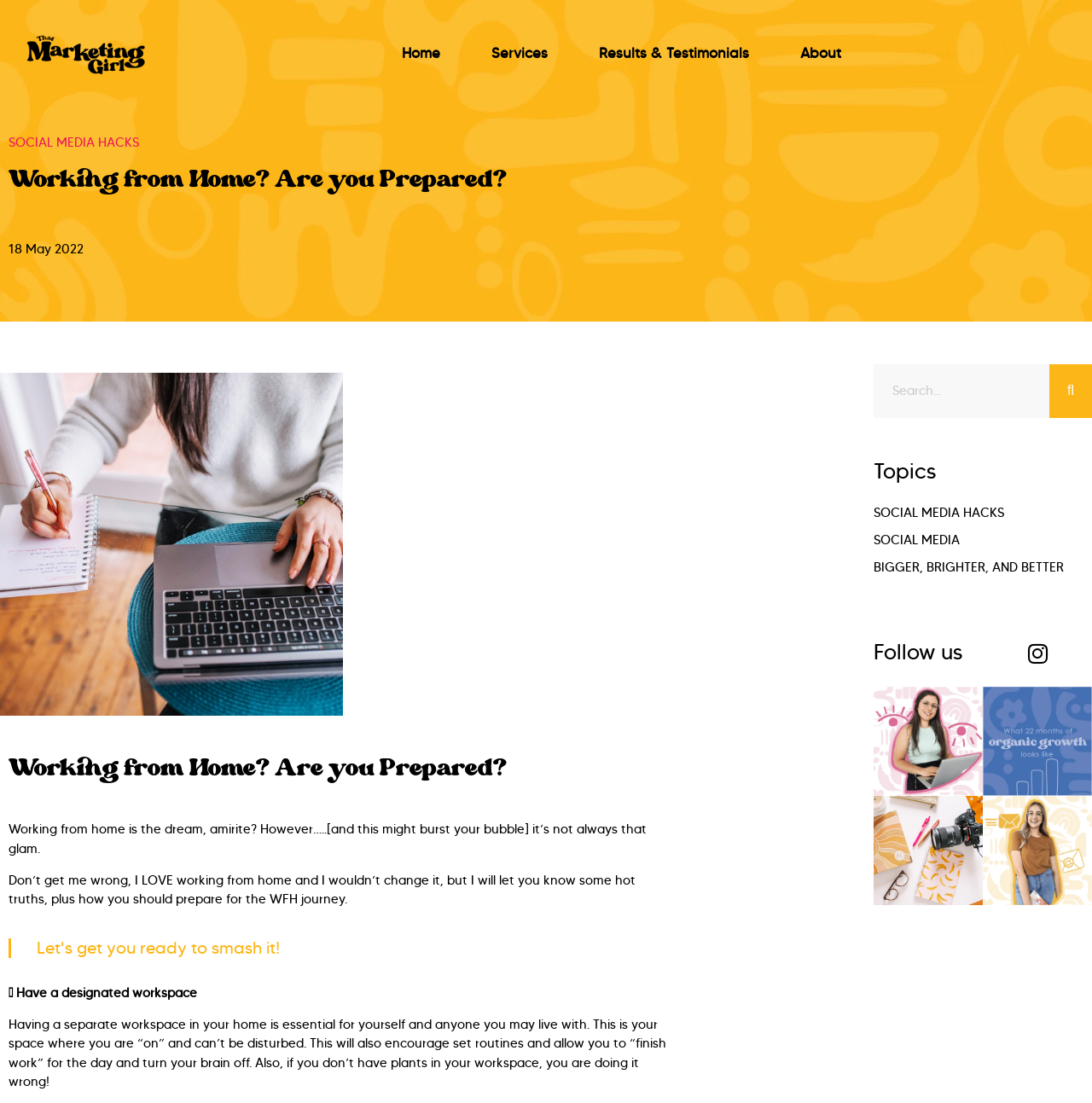Please provide the bounding box coordinates for the element that needs to be clicked to perform the following instruction: "Click on the 'Home' link". The coordinates should be given as four float numbers between 0 and 1, i.e., [left, top, right, bottom].

[0.344, 0.045, 0.426, 0.076]